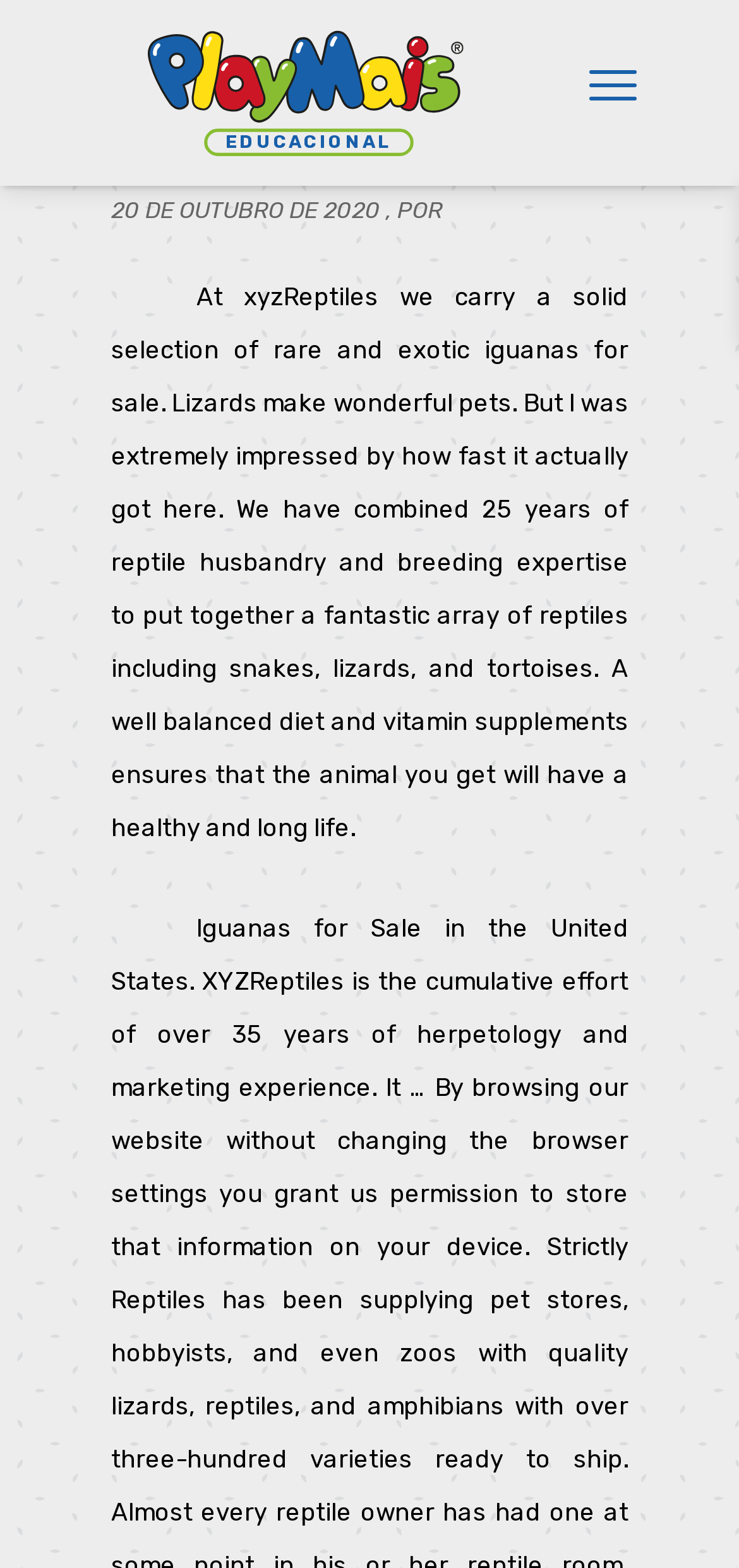Determine the bounding box coordinates for the UI element described. Format the coordinates as (top-left x, top-left y, bottom-right x, bottom-right y) and ensure all values are between 0 and 1. Element description: Espaço do professorEspaço do aluno

[0.79, 0.019, 0.867, 0.089]